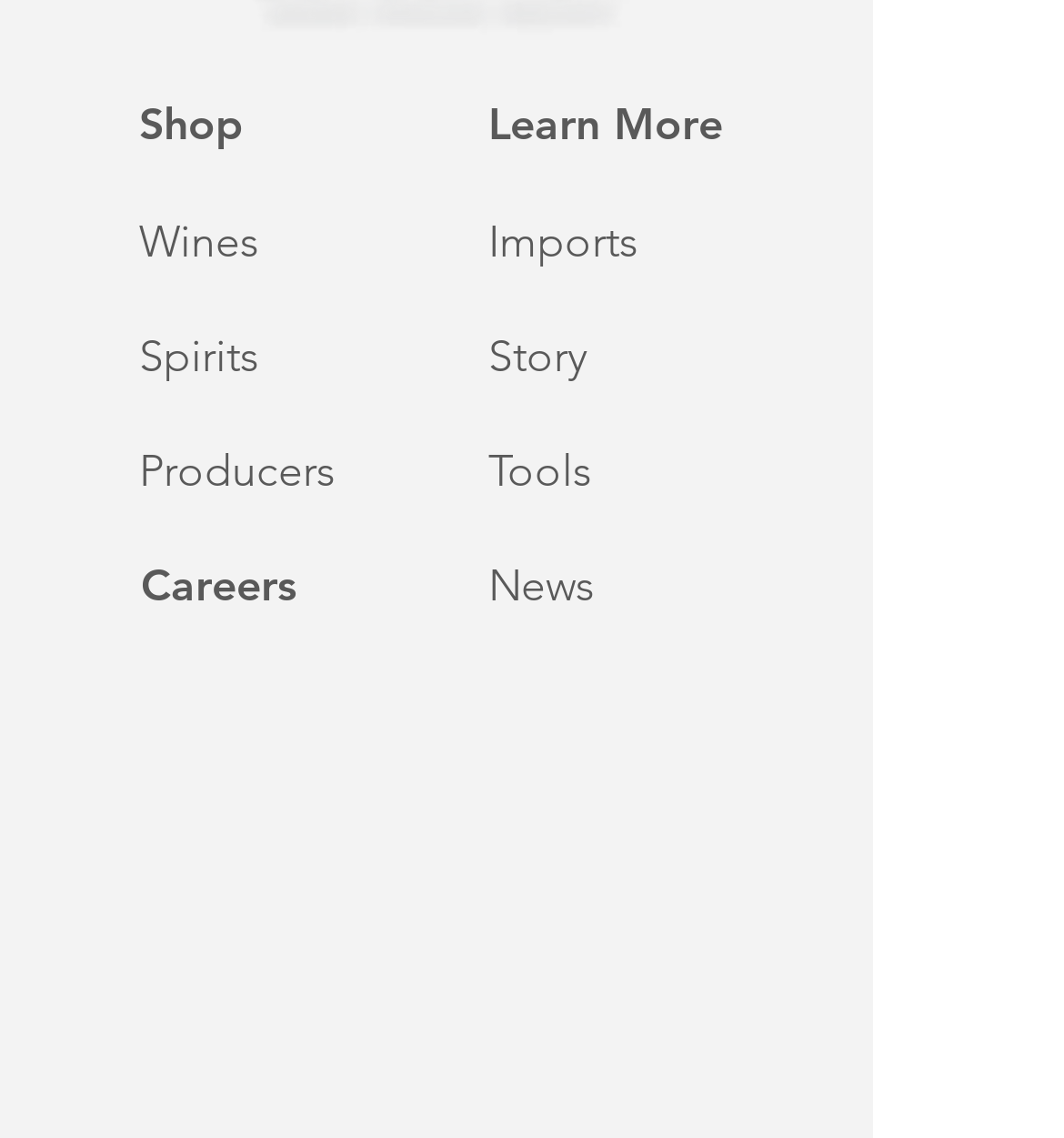Highlight the bounding box coordinates of the region I should click on to meet the following instruction: "Explore Producers".

[0.131, 0.365, 0.541, 0.465]